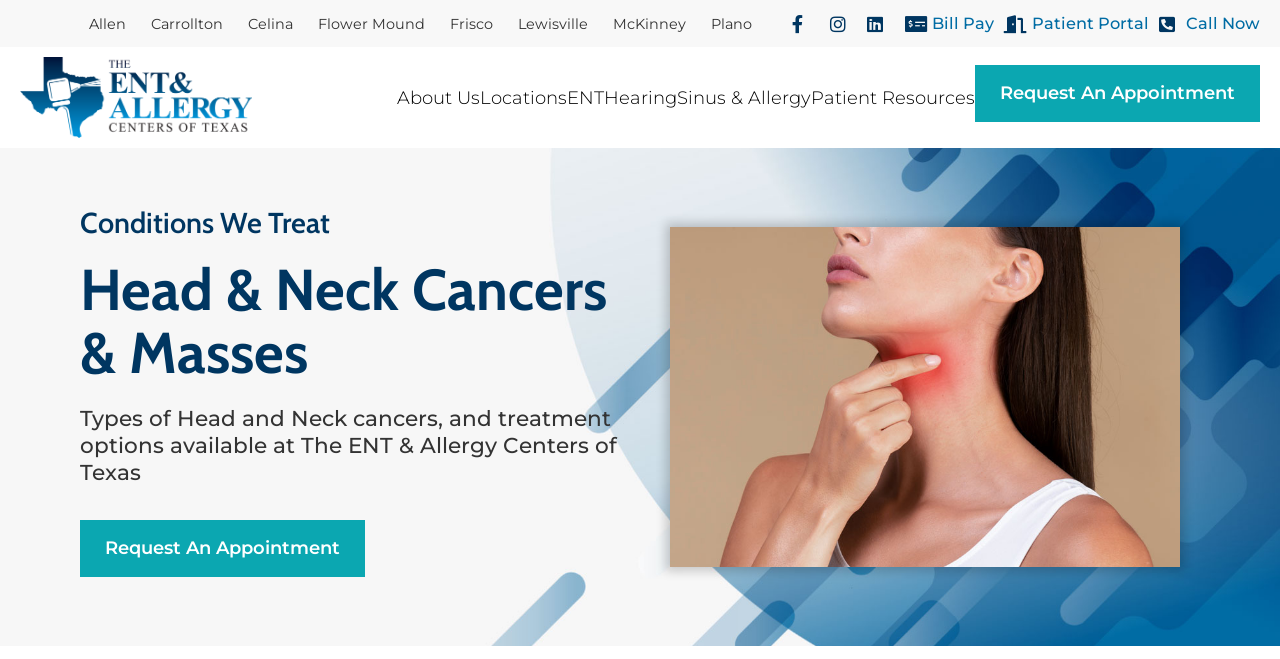Can you give a detailed response to the following question using the information from the image? How many locations are listed?

I counted the number of links with location names, such as 'Allen', 'Carrollton', 'Celina', 'Flower Mound', 'Frisco', 'Lewisville', 'McKinney', and 'Plano', which are listed under the 'Locations' section.